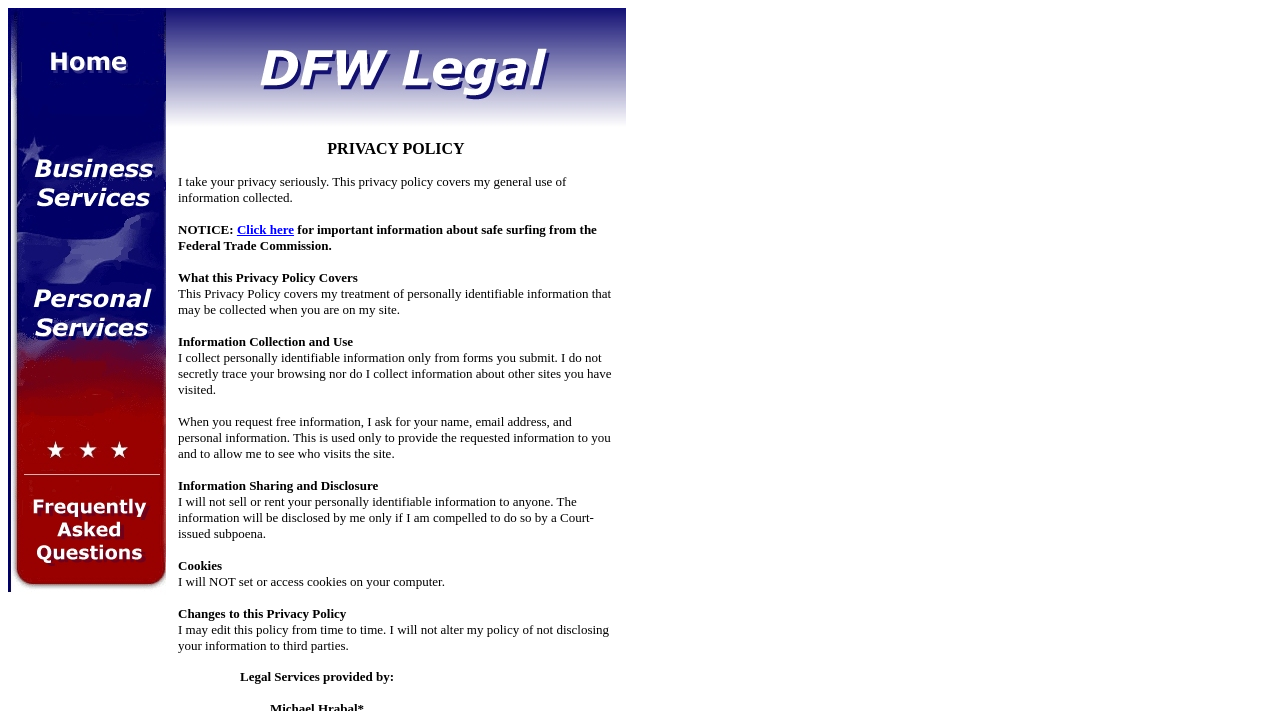What is the purpose of this privacy policy?
Please provide a full and detailed response to the question.

The purpose of this privacy policy is to cover the general use of information collected, as stated in the first paragraph of the policy. It explains how the website collects, uses, and discloses personally identifiable information.